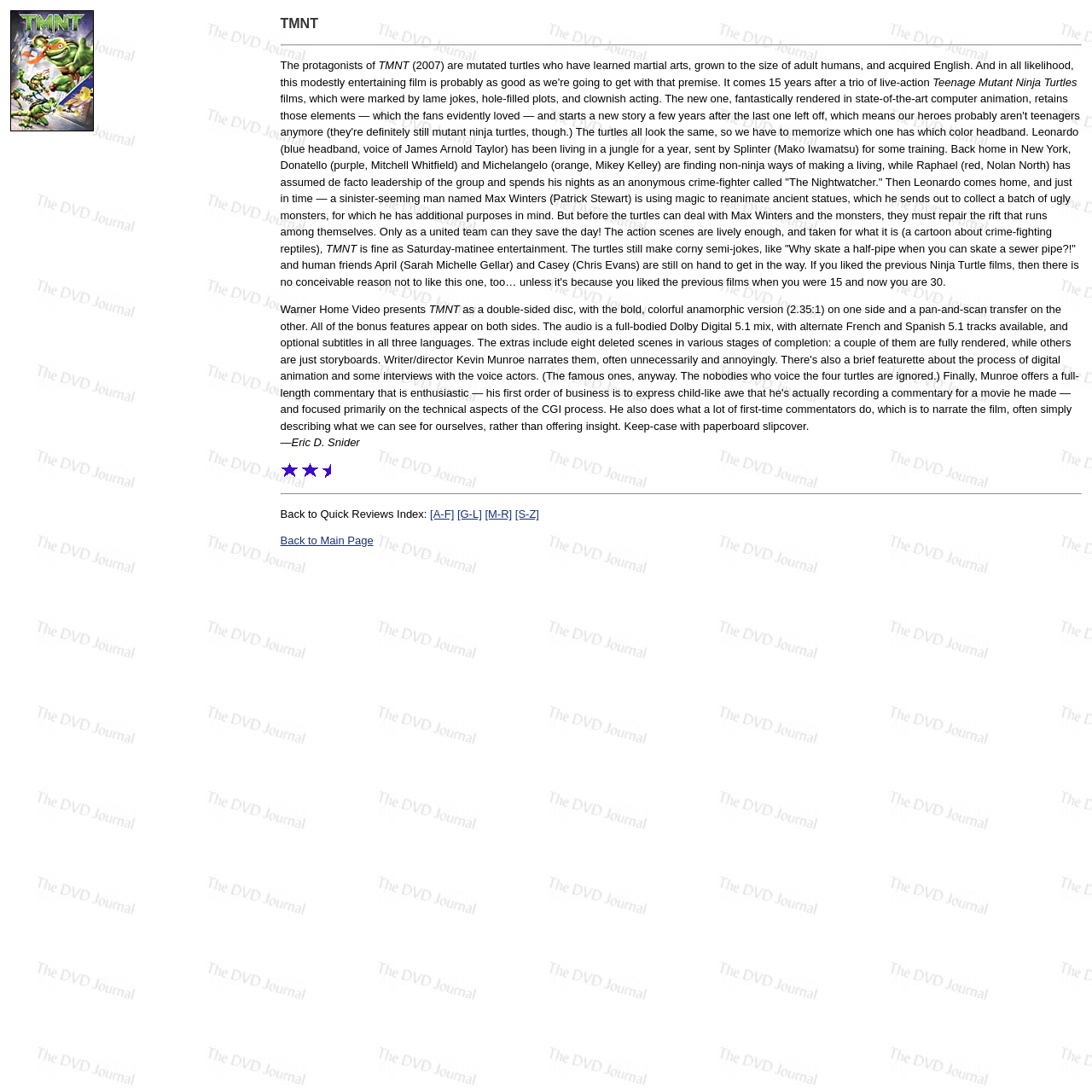Who is the author of the review?
Your answer should be a single word or phrase derived from the screenshot.

Eric D. Snider